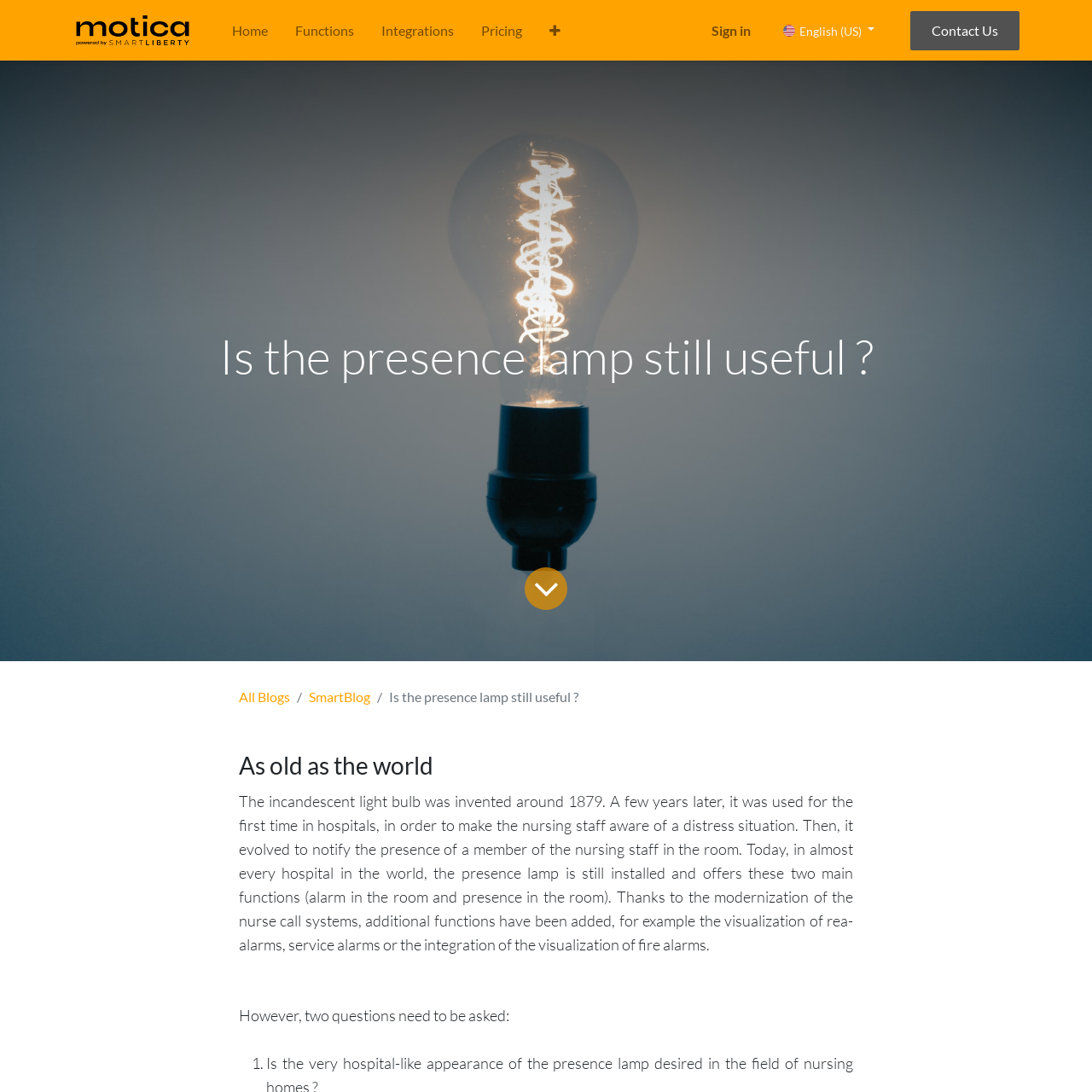Show the bounding box coordinates of the element that should be clicked to complete the task: "Click the logo of motica".

[0.066, 0.011, 0.177, 0.045]